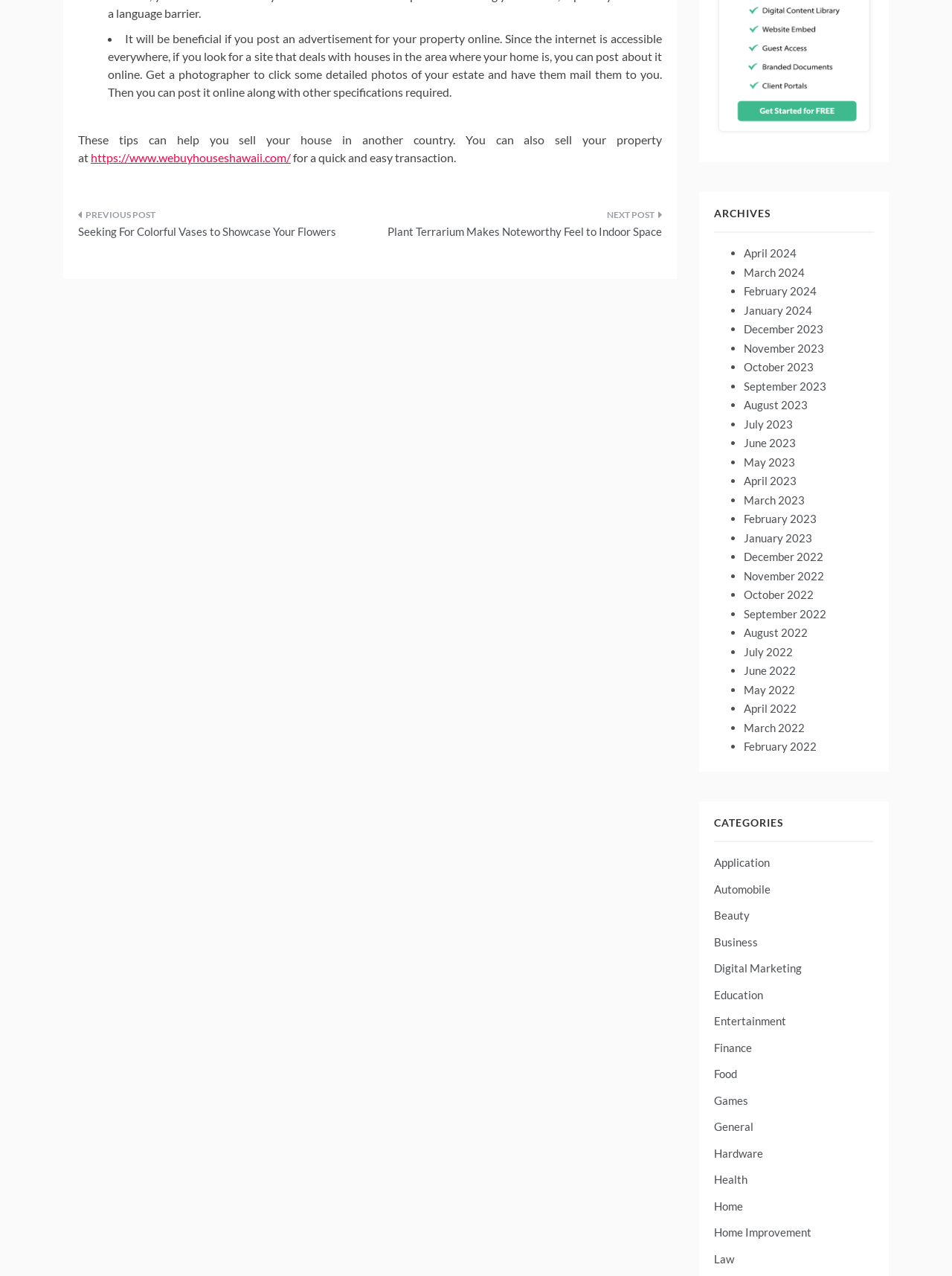Show the bounding box coordinates for the element that needs to be clicked to execute the following instruction: "click on the 'April 2024' link". Provide the coordinates in the form of four float numbers between 0 and 1, i.e., [left, top, right, bottom].

[0.781, 0.193, 0.837, 0.204]